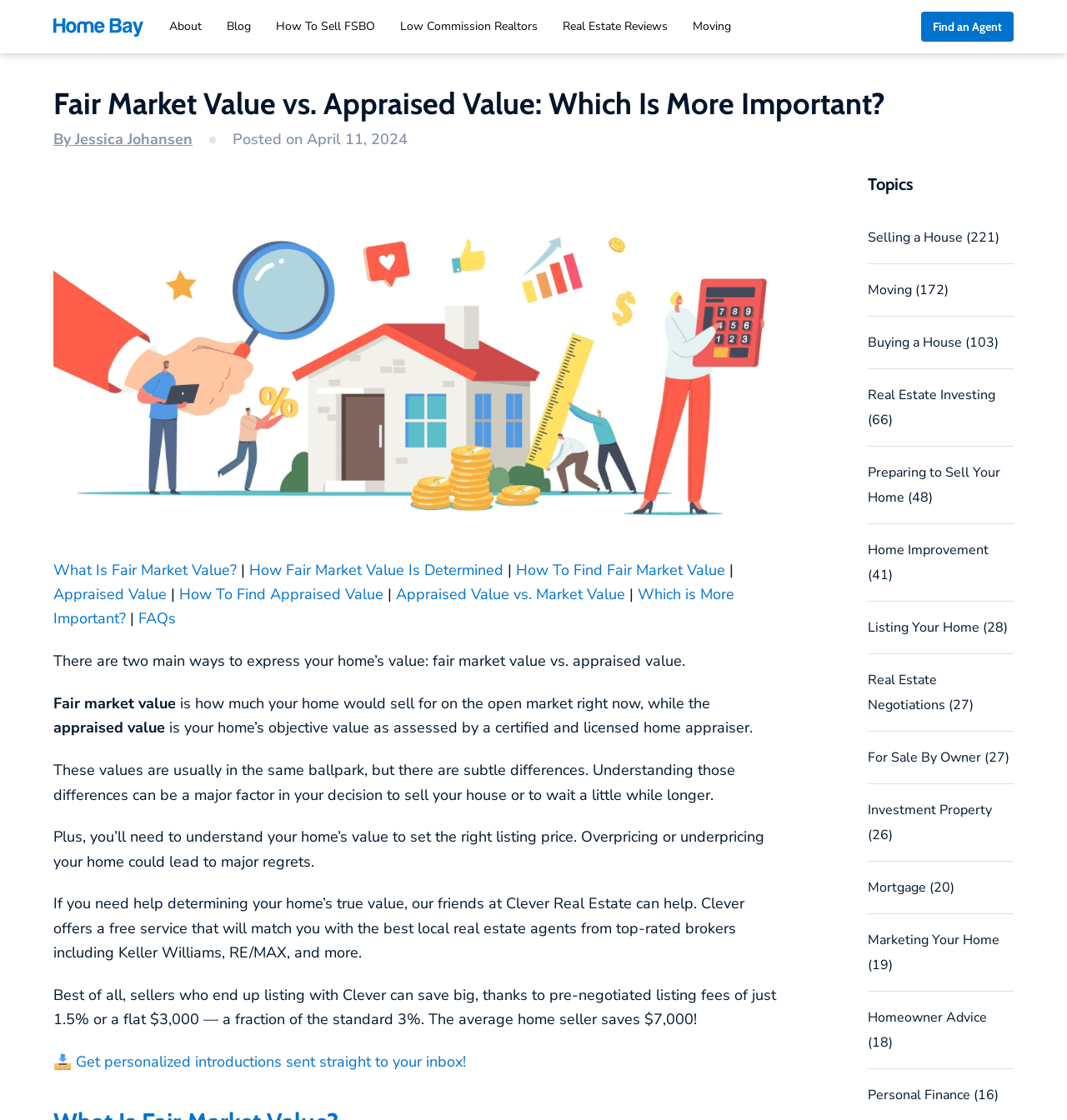Identify the bounding box coordinates of the area you need to click to perform the following instruction: "Learn about 'How To Sell FSBO'".

[0.259, 0.008, 0.352, 0.04]